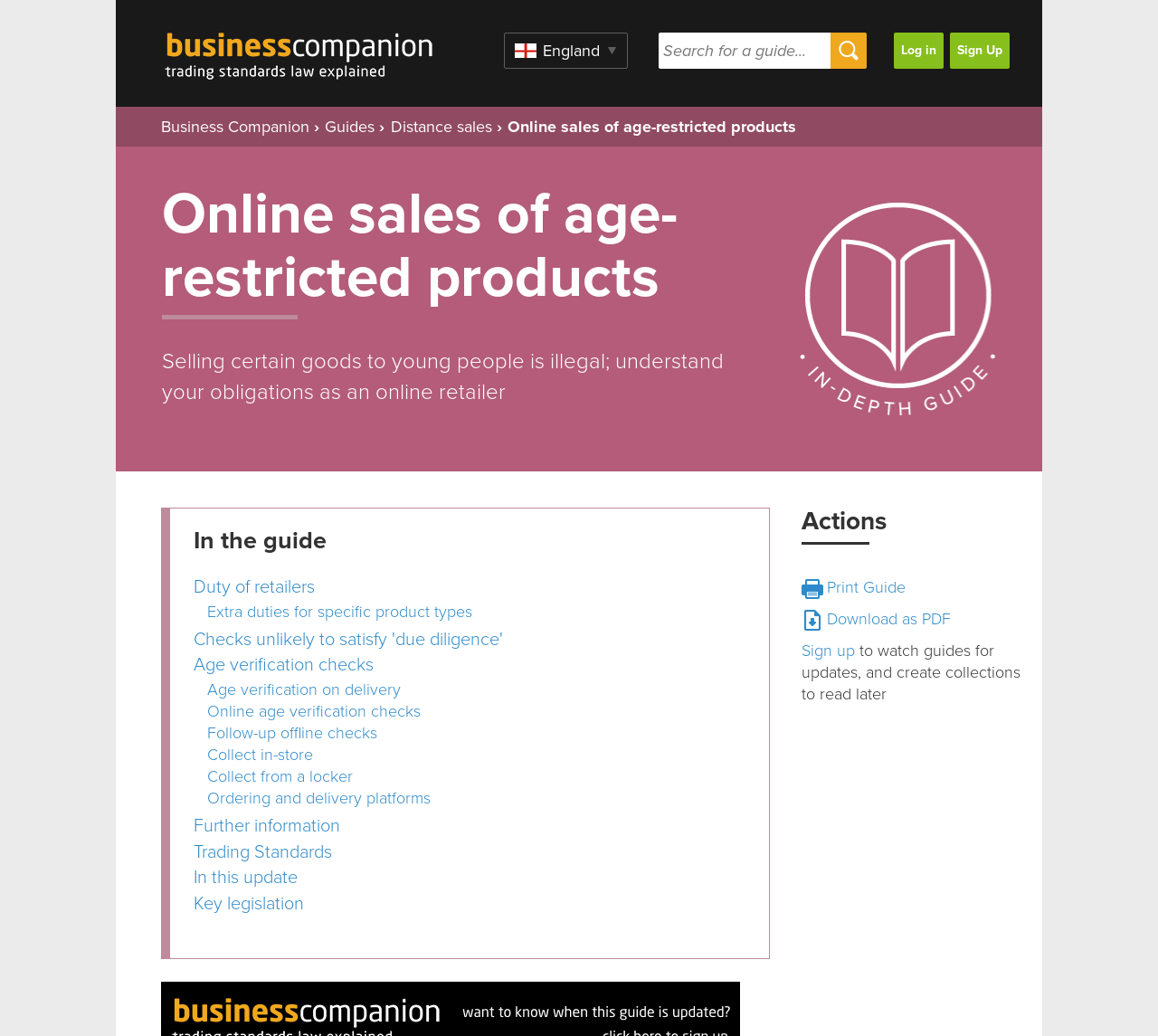Provide an in-depth caption for the elements present on the webpage.

This webpage is about online sales of age-restricted products and the obligations of online retailers. At the top of the page, there is a navigation menu with links to "Home", a search bar, and buttons to "Log in" and "Sign Up". Below the navigation menu, there is a breadcrumb navigation section with links to "Business Companion", "Guides", "Distance sales", and the current page "Online sales of age-restricted products".

The main content of the page is divided into two sections. The first section has a heading "Online sales of age-restricted products" and a brief description "Selling certain goods to young people is illegal; understand your obligations as an online retailer". Below this description, there are several links to subtopics, including "Duty of retailers", "Extra duties for specific product types", and "Age verification checks", among others.

The second section has a heading "Actions" and provides links to print or download the guide as a PDF, as well as a link to sign up to watch guides for updates and create collections to read later.

There are a total of 14 links in the main content section, and 5 links in the navigation menu at the top of the page. There are also 3 images on the page, including a home icon, a print guide icon, and a download as PDF icon.